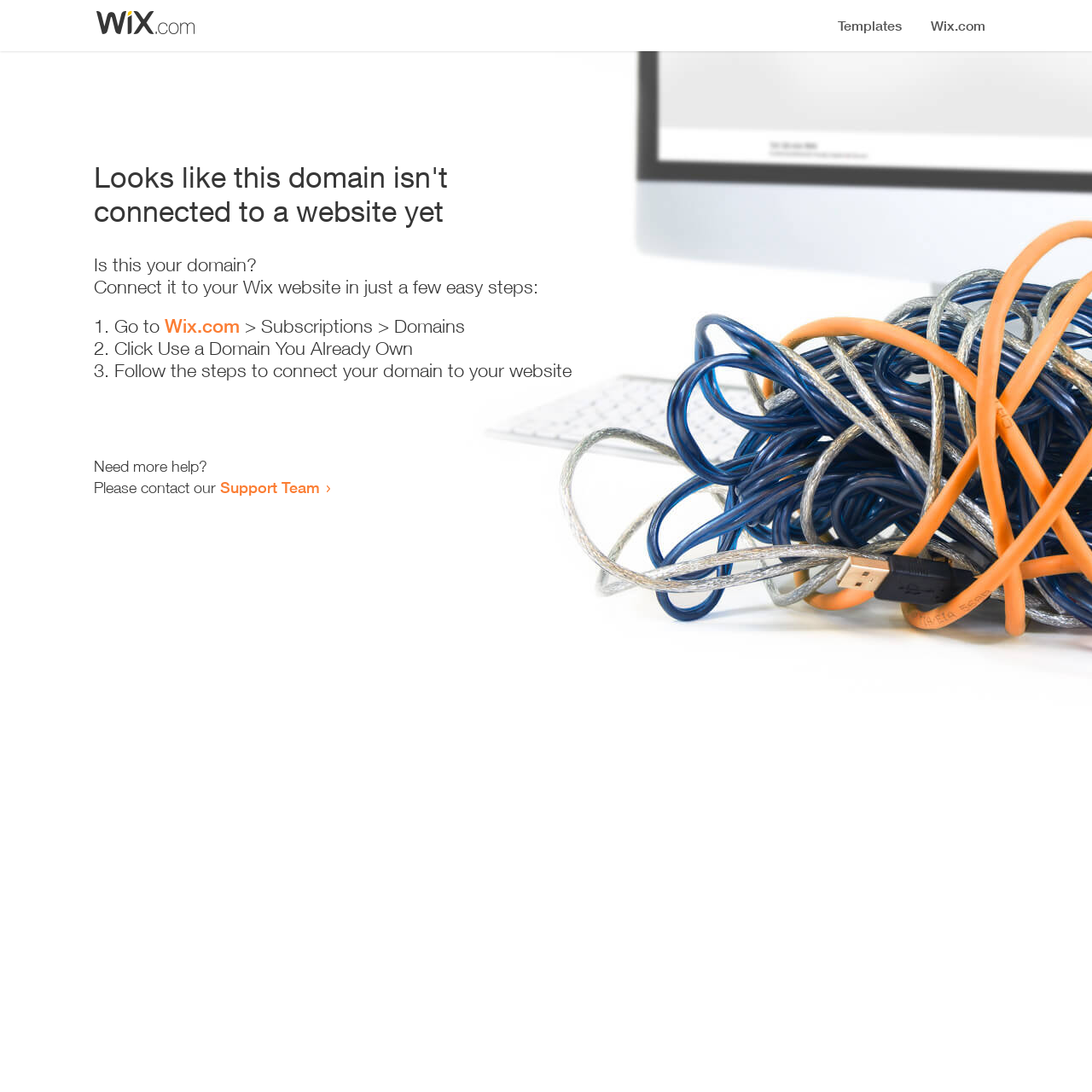Determine the bounding box coordinates for the UI element matching this description: "Support Team".

[0.202, 0.438, 0.293, 0.455]